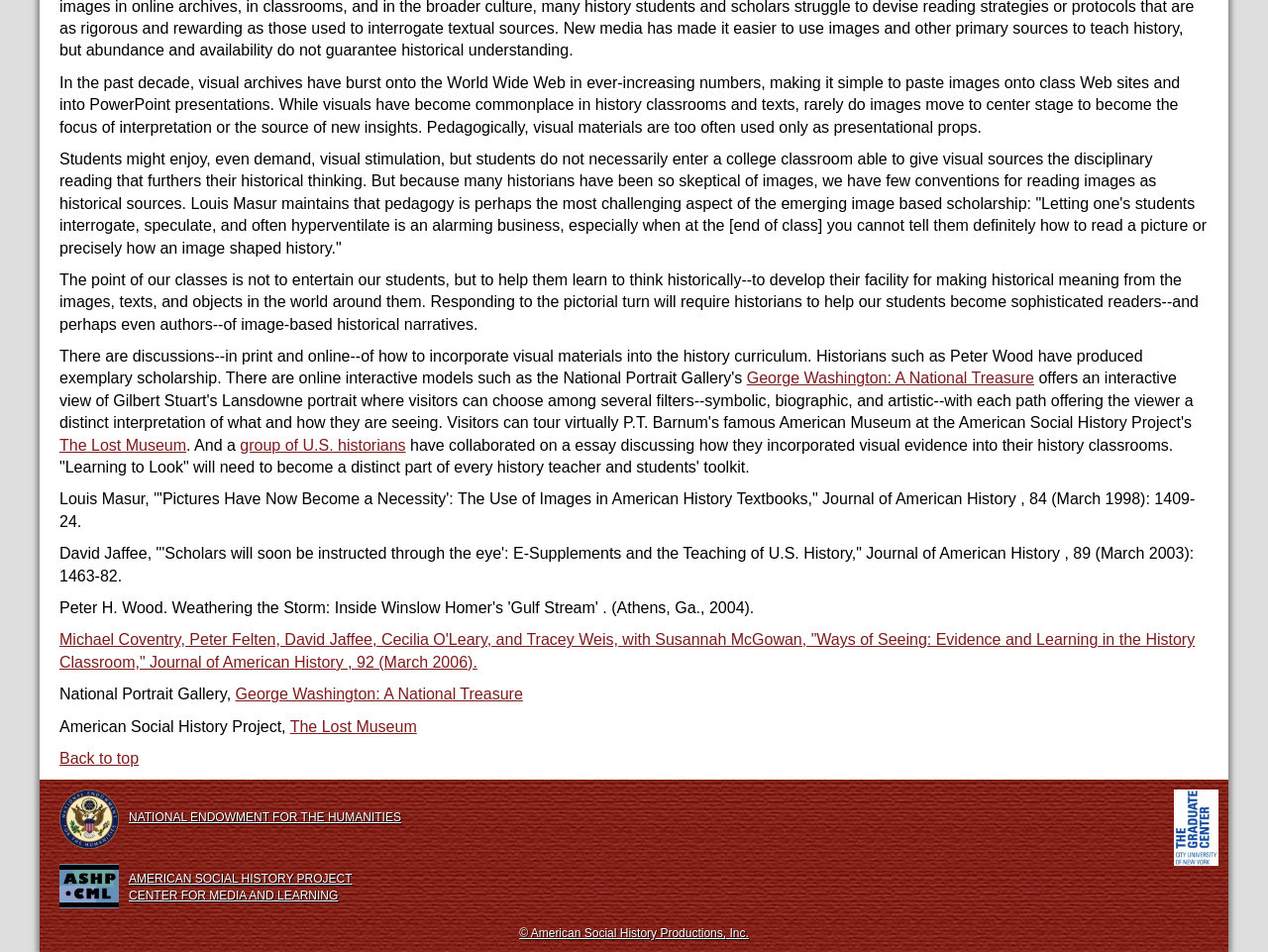Provide your answer in a single word or phrase: 
What is the purpose of the classes mentioned?

To help students learn to think historically